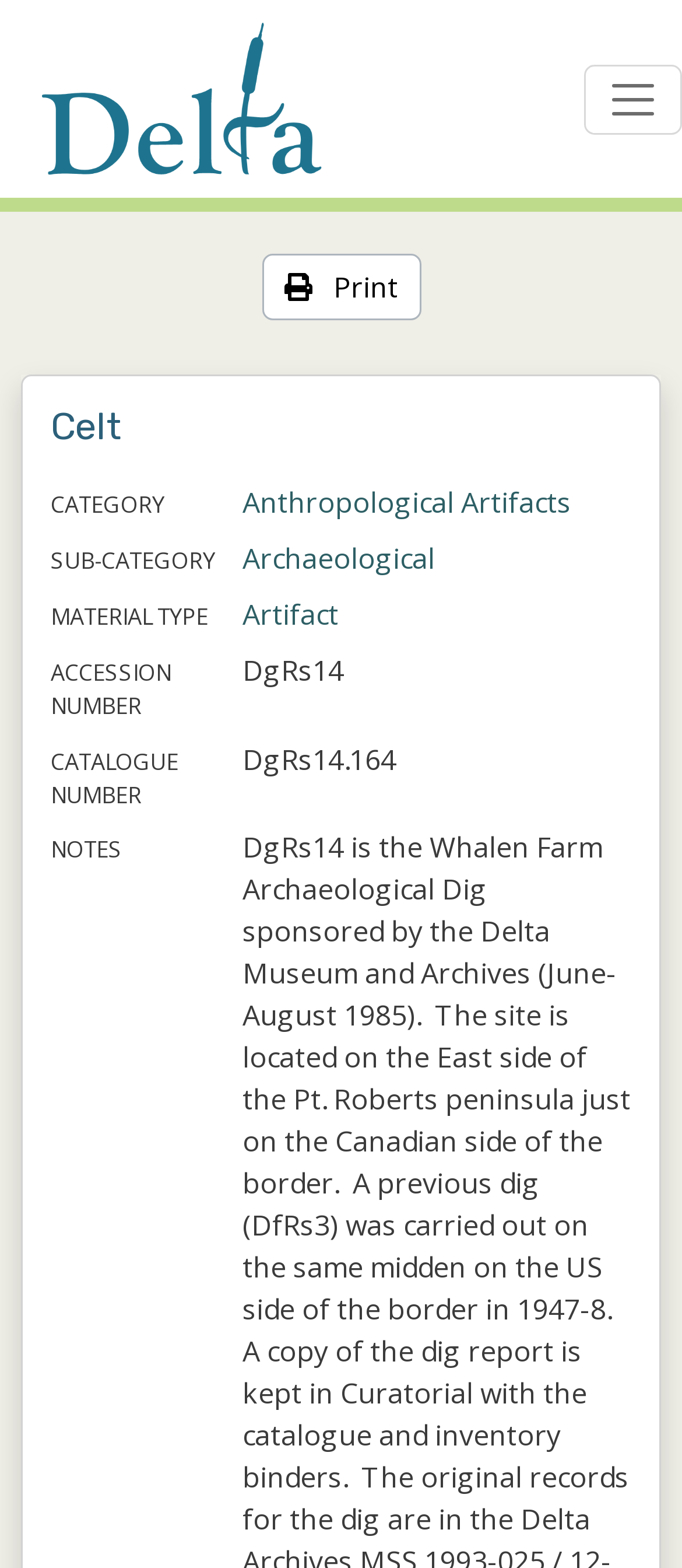What is the name of the museum?
Could you give a comprehensive explanation in response to this question?

The name of the museum can be found in the heading element with the text 'Celt' located at the top of the webpage.